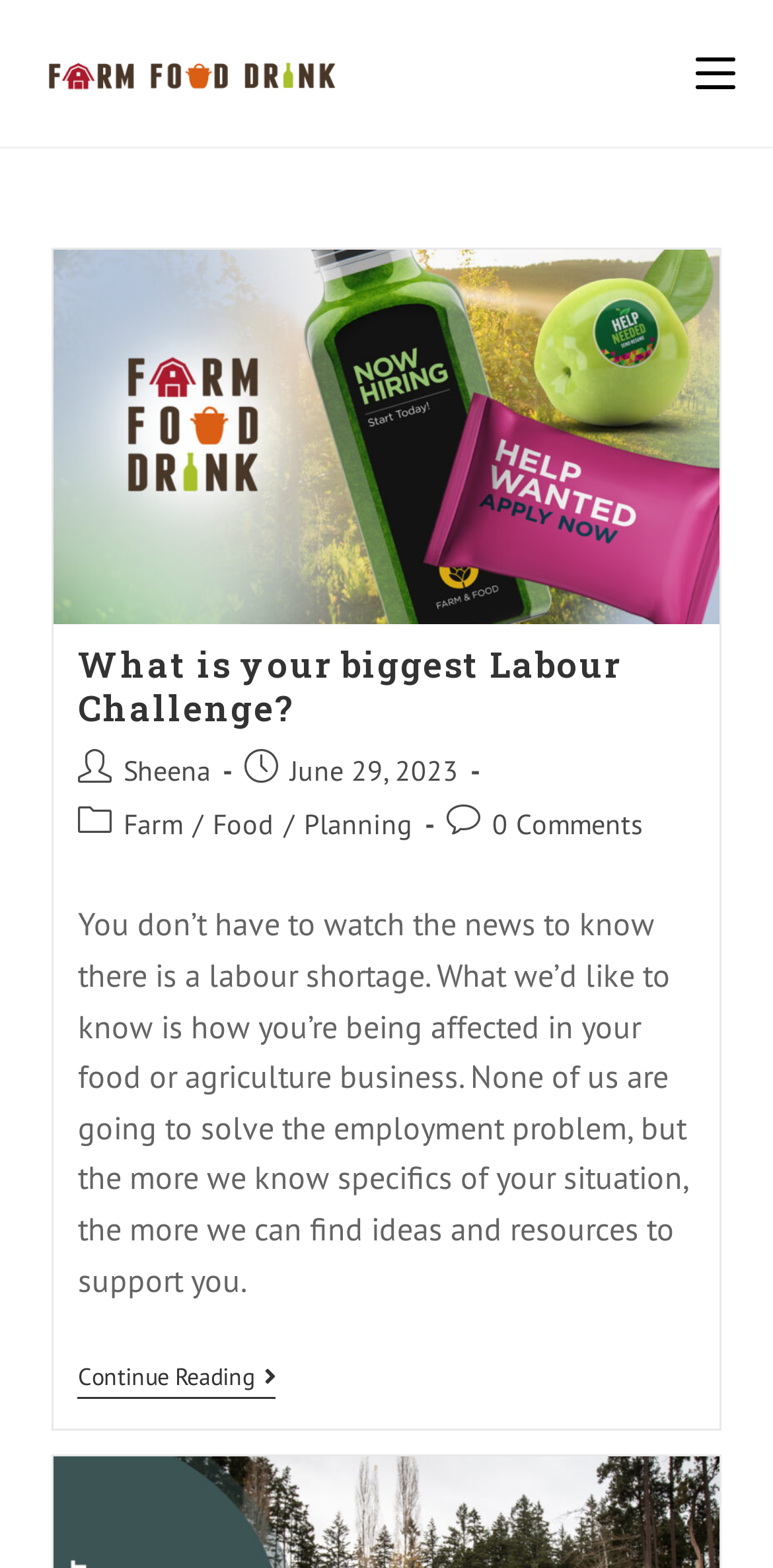Provide the bounding box coordinates for the UI element that is described by this text: "Sheena". The coordinates should be in the form of four float numbers between 0 and 1: [left, top, right, bottom].

[0.16, 0.481, 0.272, 0.504]